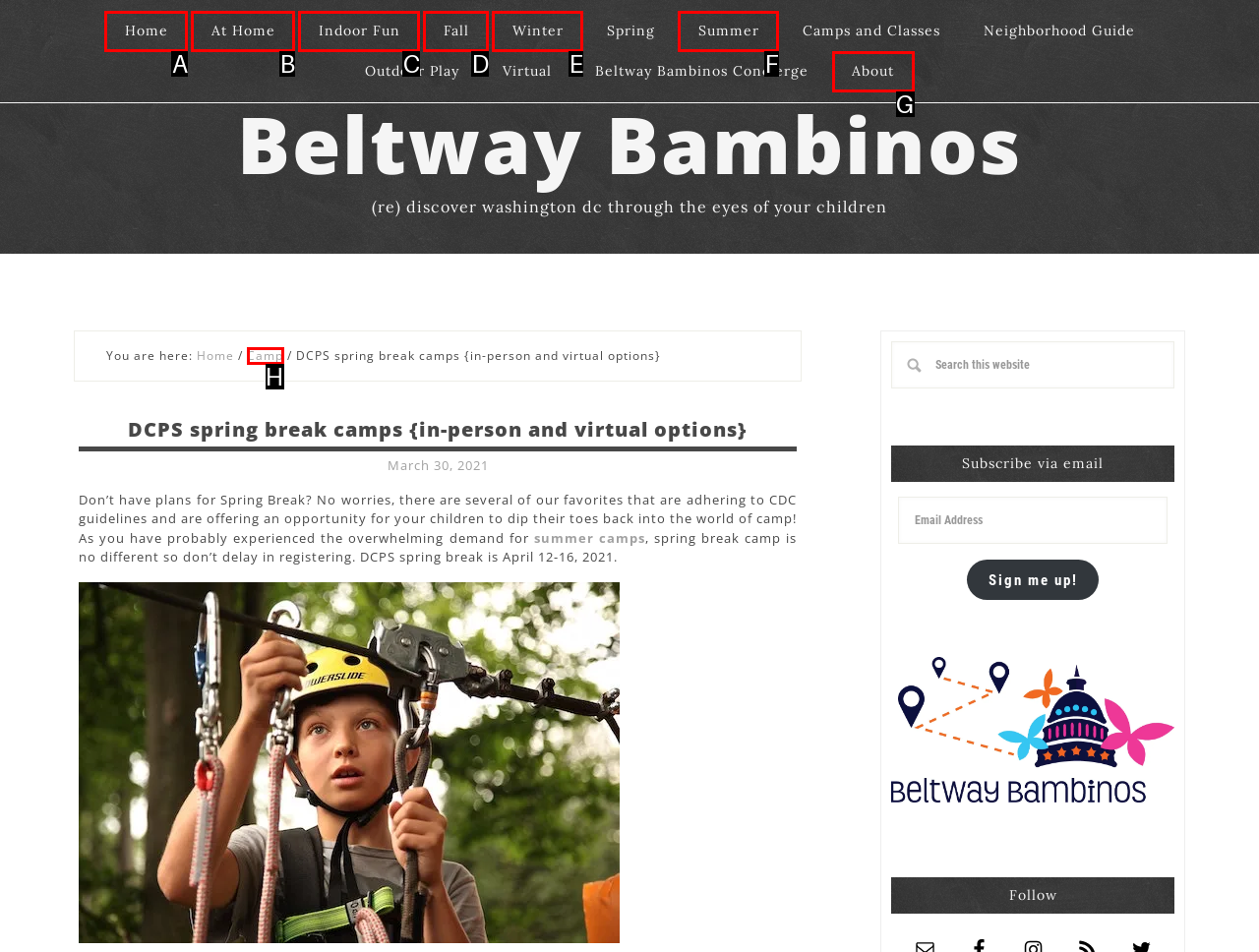Select the option that aligns with the description: Winter
Respond with the letter of the correct choice from the given options.

E